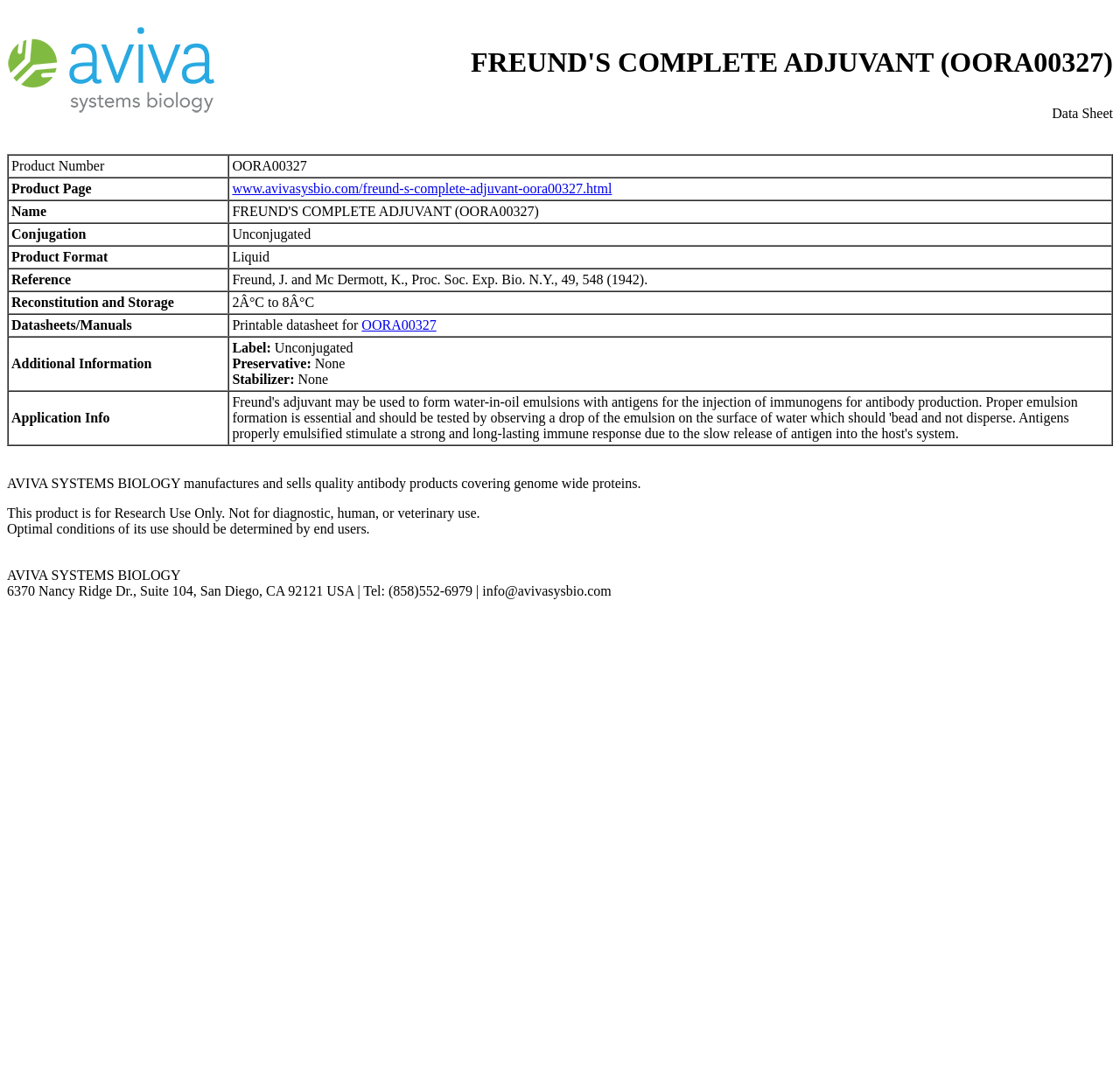Summarize the webpage with a detailed and informative caption.

This webpage is a product datasheet for FREUND'S COMPLETE ADJUVANT (OORA00327) from Aviva Systems Biology. At the top, there is a heading with the product name and a link to the product page. Below the heading, there is a table with various product details, including product number, product page, name, conjugation, product format, reference, reconstitution and storage, datasheets/manuals, additional information, and application information.

The table has multiple rows, each containing a label and a corresponding value. For example, the product number is OORA00327, and the product format is liquid. The reference section cites a publication from 1942. The application information section provides a detailed description of how to use Freund's adjuvant to form water-in-oil emulsions with antigens for antibody production.

At the bottom of the page, there is a section with information about Aviva Systems Biology, including their address, phone number, and email. This section also mentions that the product is for research use only and not for diagnostic, human, or veterinary use.

There are two images on the page, one at the top and one at the bottom, but their contents are not specified. There are also several links on the page, including a link to the product page and a link to a printable datasheet.